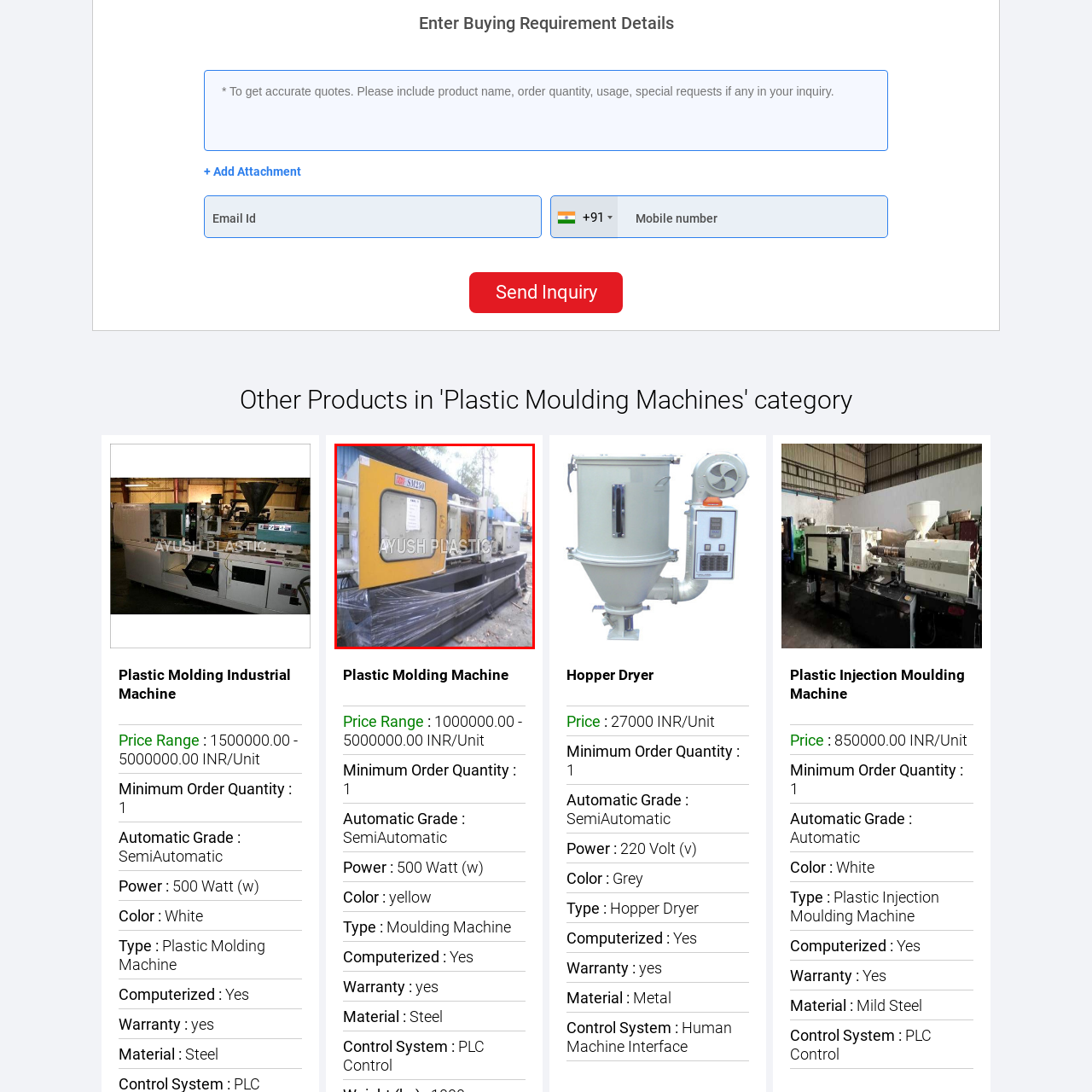Consider the image within the red frame and reply with a brief answer: Where is the machine likely to be located?

Factory or workshop